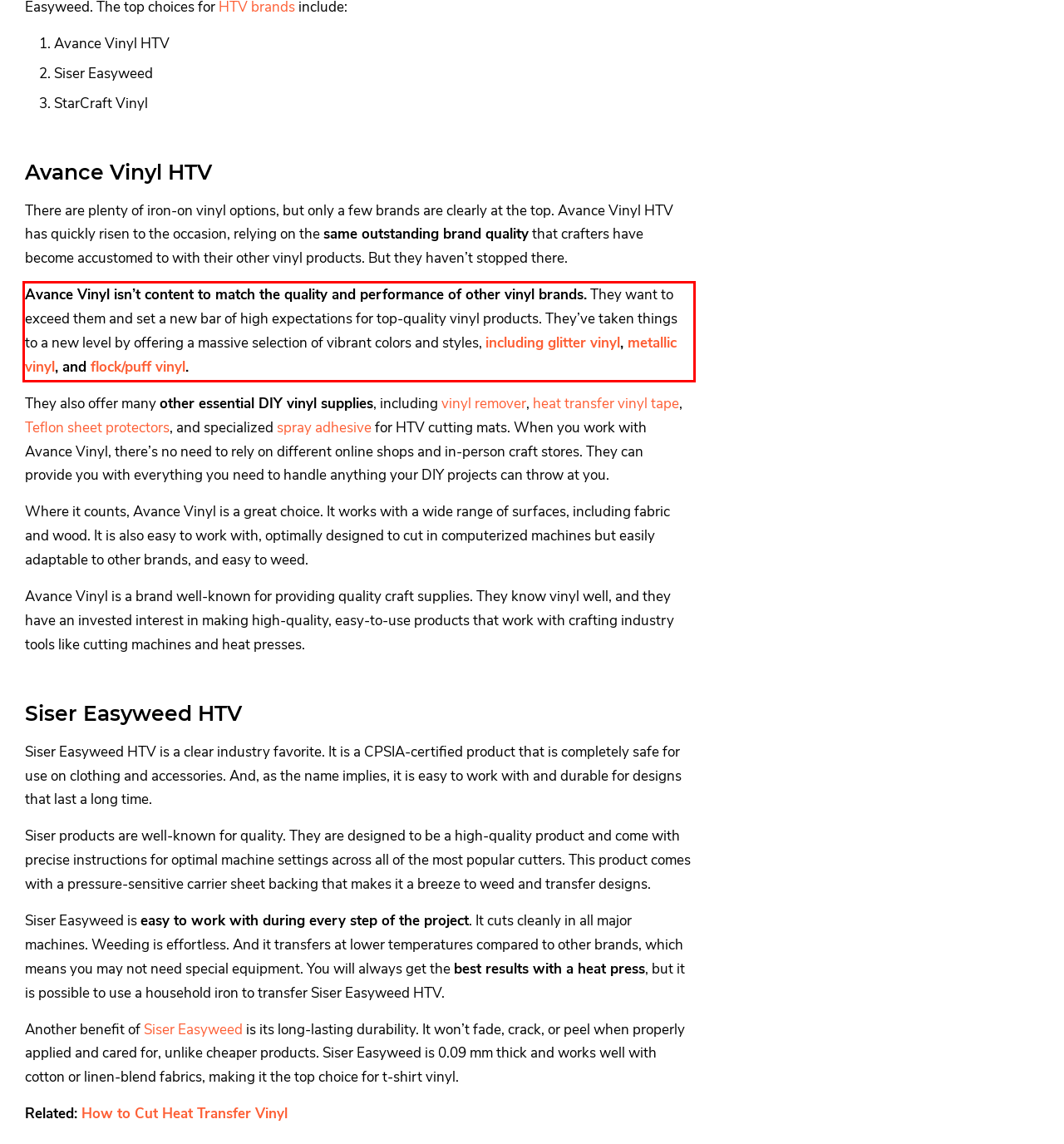Extract and provide the text found inside the red rectangle in the screenshot of the webpage.

Avance Vinyl isn’t content to match the quality and performance of other vinyl brands. They want to exceed them and set a new bar of high expectations for top-quality vinyl products. They’ve taken things to a new level by offering a massive selection of vibrant colors and styles, including glitter vinyl, metallic vinyl, and flock/puff vinyl.